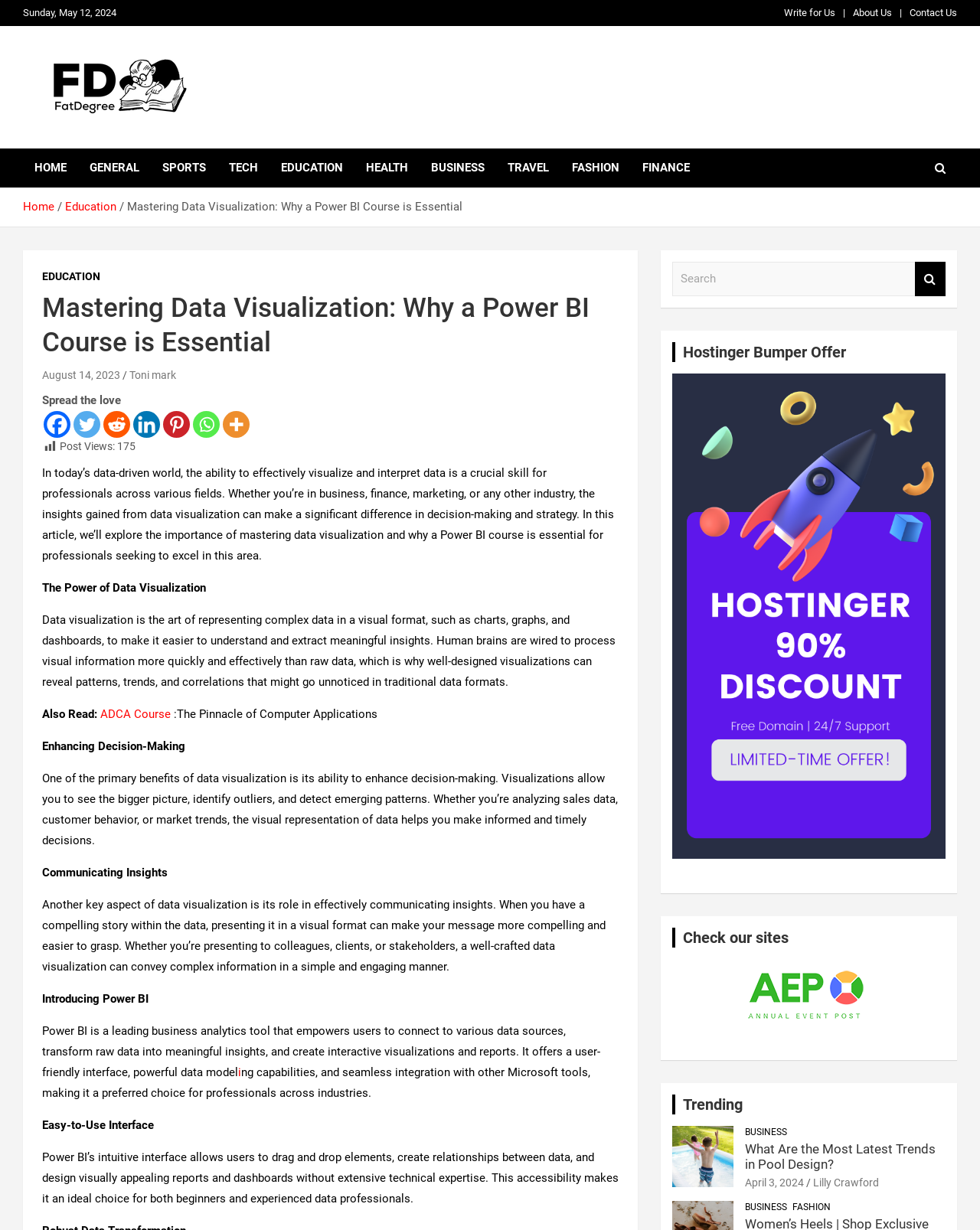Give a concise answer using one word or a phrase to the following question:
How many categories are there in the navigation menu?

11